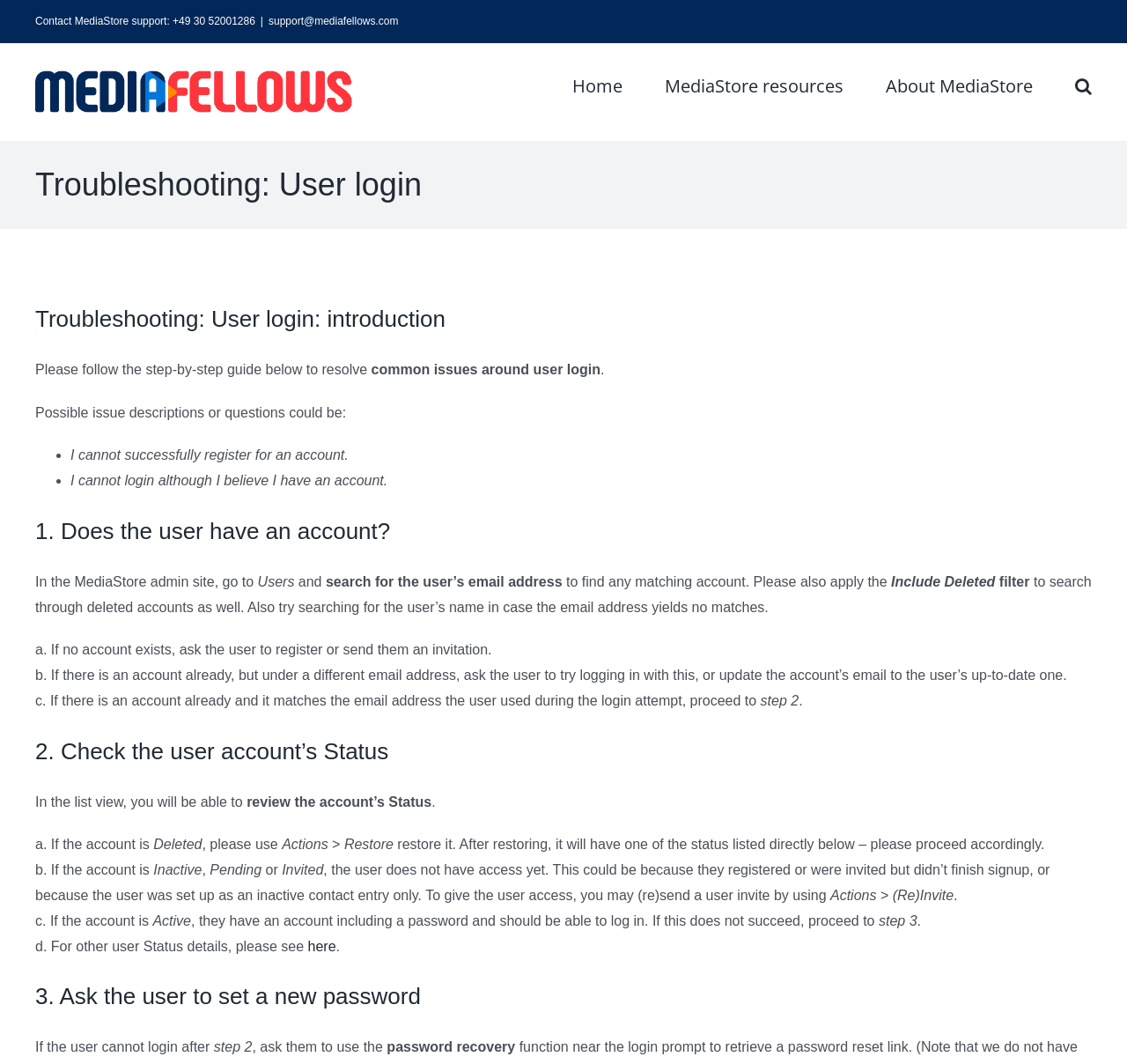Can you give a comprehensive explanation to the question given the content of the image?
What is the purpose of the password recovery feature?

The password recovery feature is used to set a new password for the user if they are unable to login after checking their account status, as mentioned in step 3 of the troubleshooting guide.